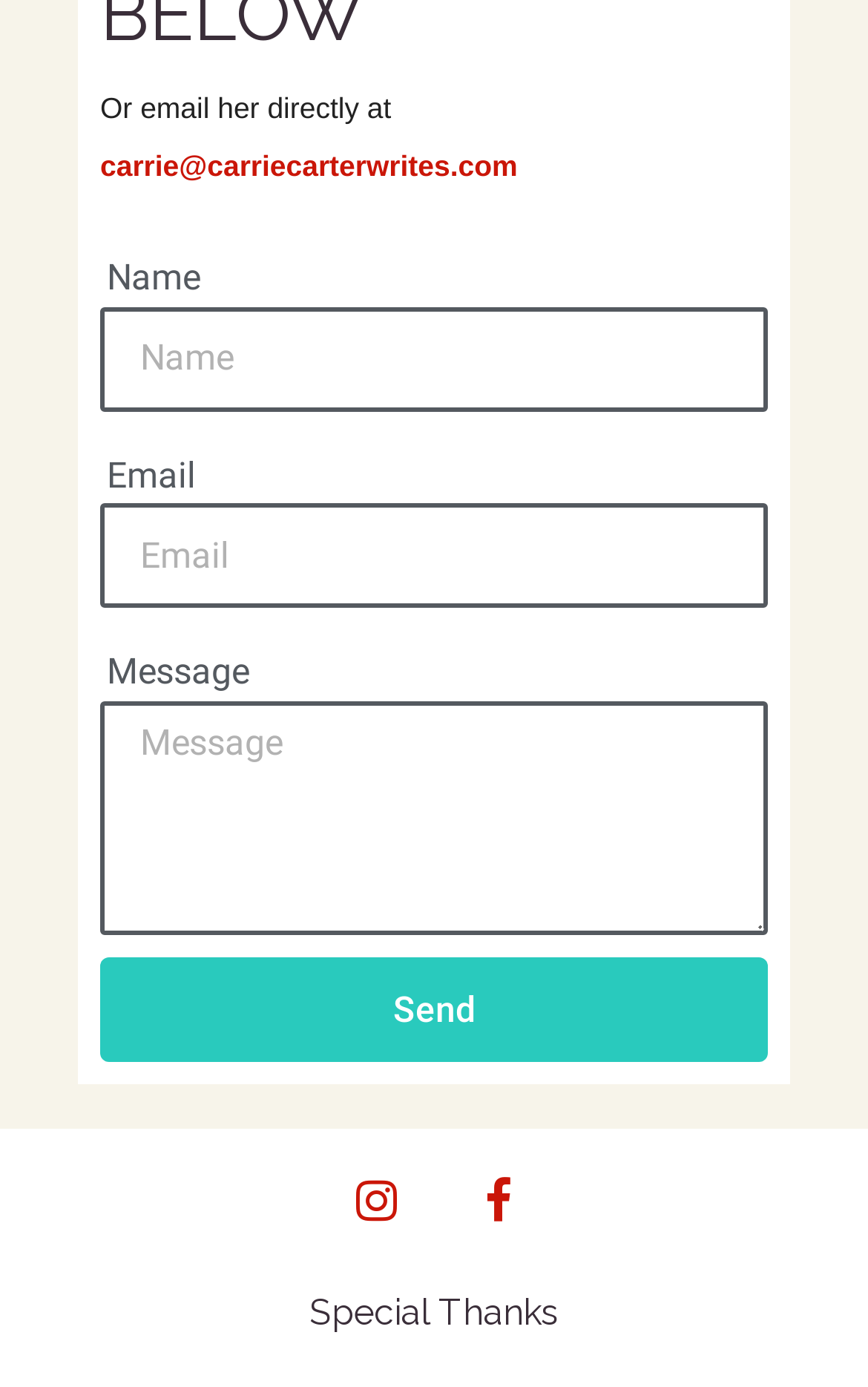Provide the bounding box coordinates in the format (top-left x, top-left y, bottom-right x, bottom-right y). All values are floating point numbers between 0 and 1. Determine the bounding box coordinate of the UI element described as: Special Thanks

[0.356, 0.932, 0.644, 0.962]